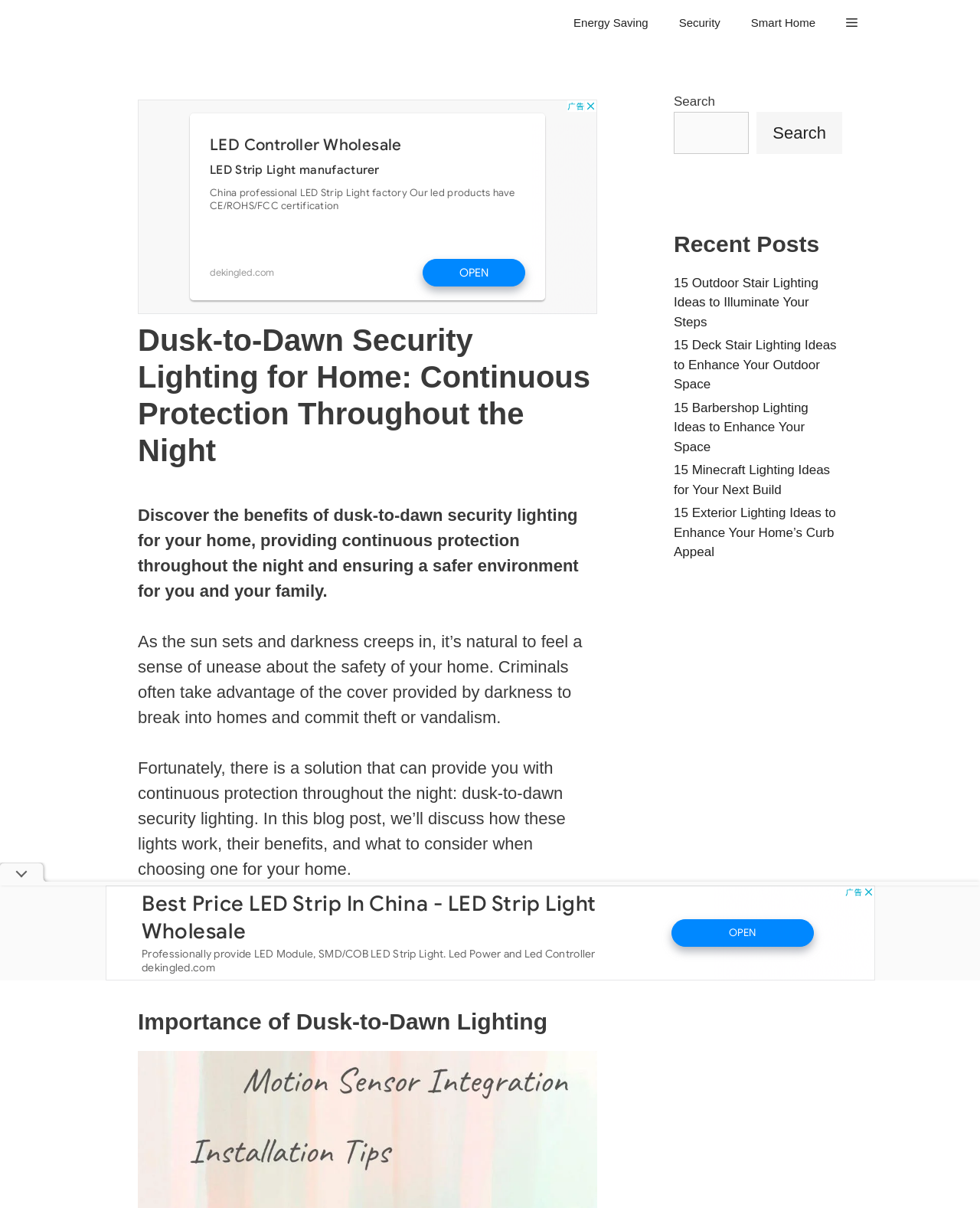Determine the bounding box coordinates for the area that should be clicked to carry out the following instruction: "Click on Energy Saving link".

[0.57, 0.0, 0.677, 0.038]